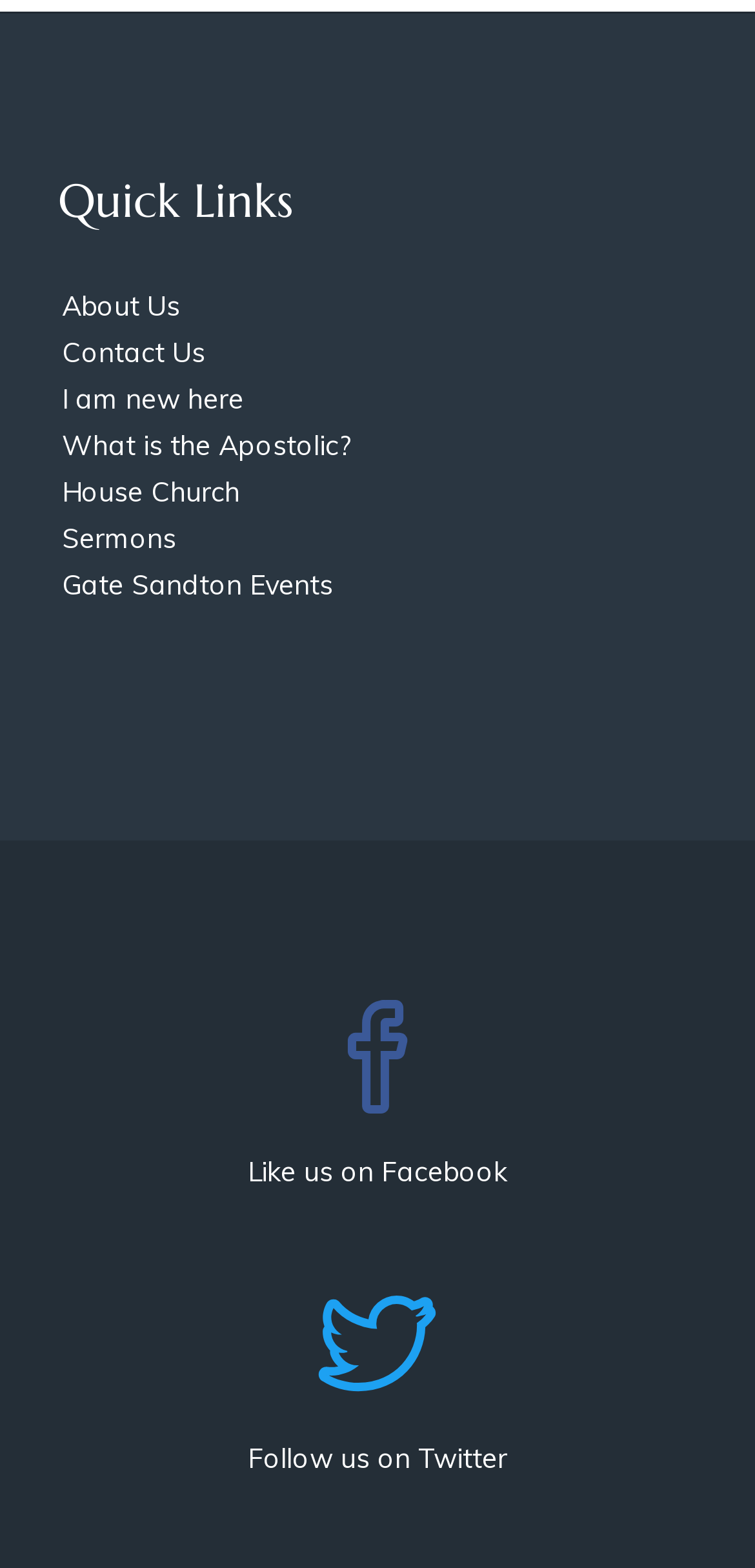Please provide a brief answer to the question using only one word or phrase: 
How many links are under Quick Links?

7